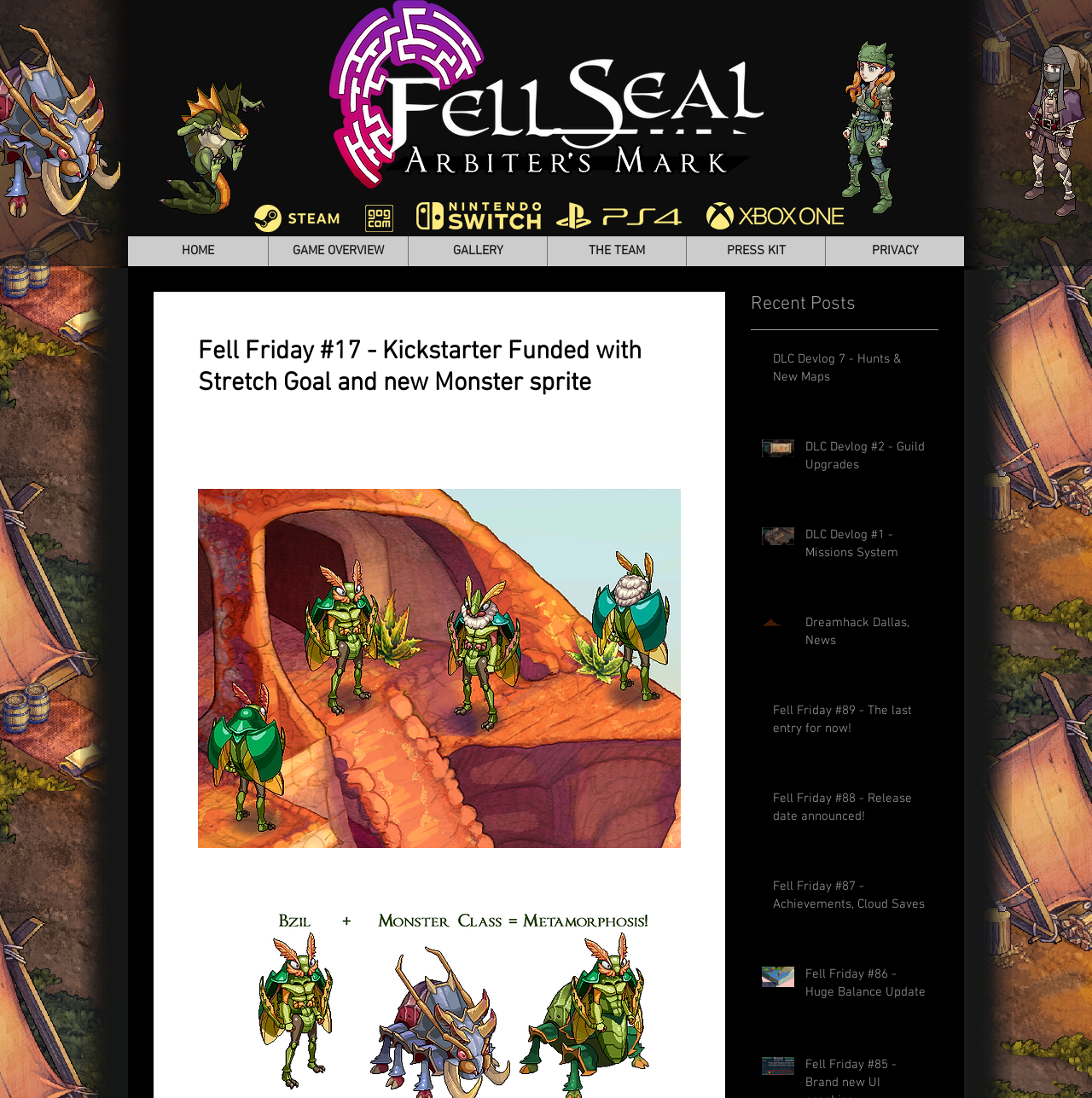Describe the entire webpage, focusing on both content and design.

This webpage is about Fell Seal, a video game, and its development updates. At the top, there are three images: a game sprite, a monster sprite, and a logo. Below these images, there is a navigation menu with links to different sections of the website, including "Home", "Game Overview", "Gallery", "The Team", "Press Kit", and "Privacy".

To the right of the navigation menu, there are several platform logos, including Steam, GOG, Switch, PS4, and Xbox One. Below these logos, there is a heading that reads "Fell Friday #17 - Kickstarter Funded with Stretch Goal and new Monster sprite". This section contains a brief announcement about the success of the game's Kickstarter campaign and the achievement of its first stretch goal.

Further down the page, there is a section titled "Recent Posts" that lists several articles about the game's development, including updates on DLC, guild upgrades, missions systems, and more. Each article has a brief summary and a link to read more. The articles are arranged in a vertical list, with the most recent ones at the top.